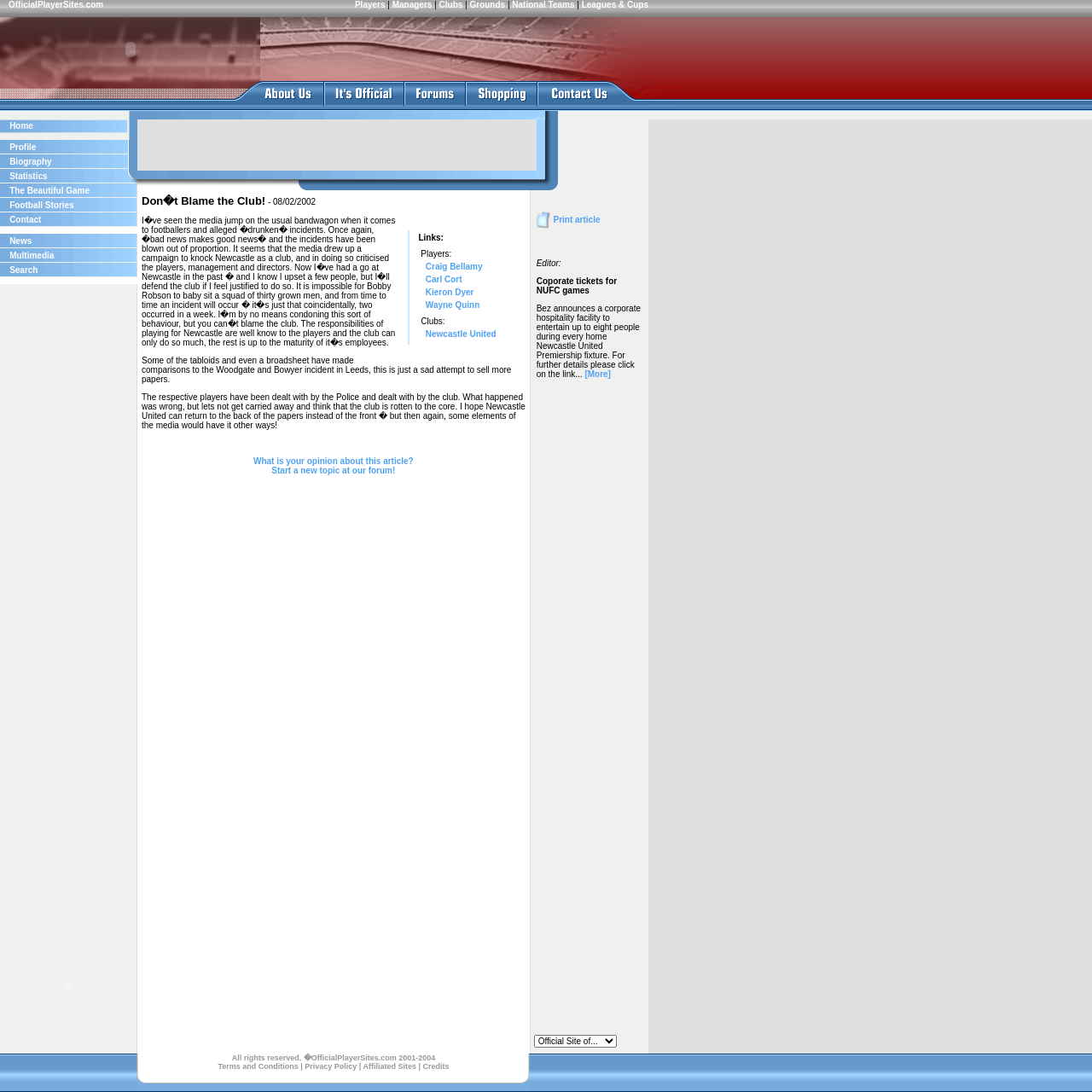Locate the bounding box coordinates of the clickable area needed to fulfill the instruction: "Click on the 'Players' link".

[0.325, 0.0, 0.353, 0.009]